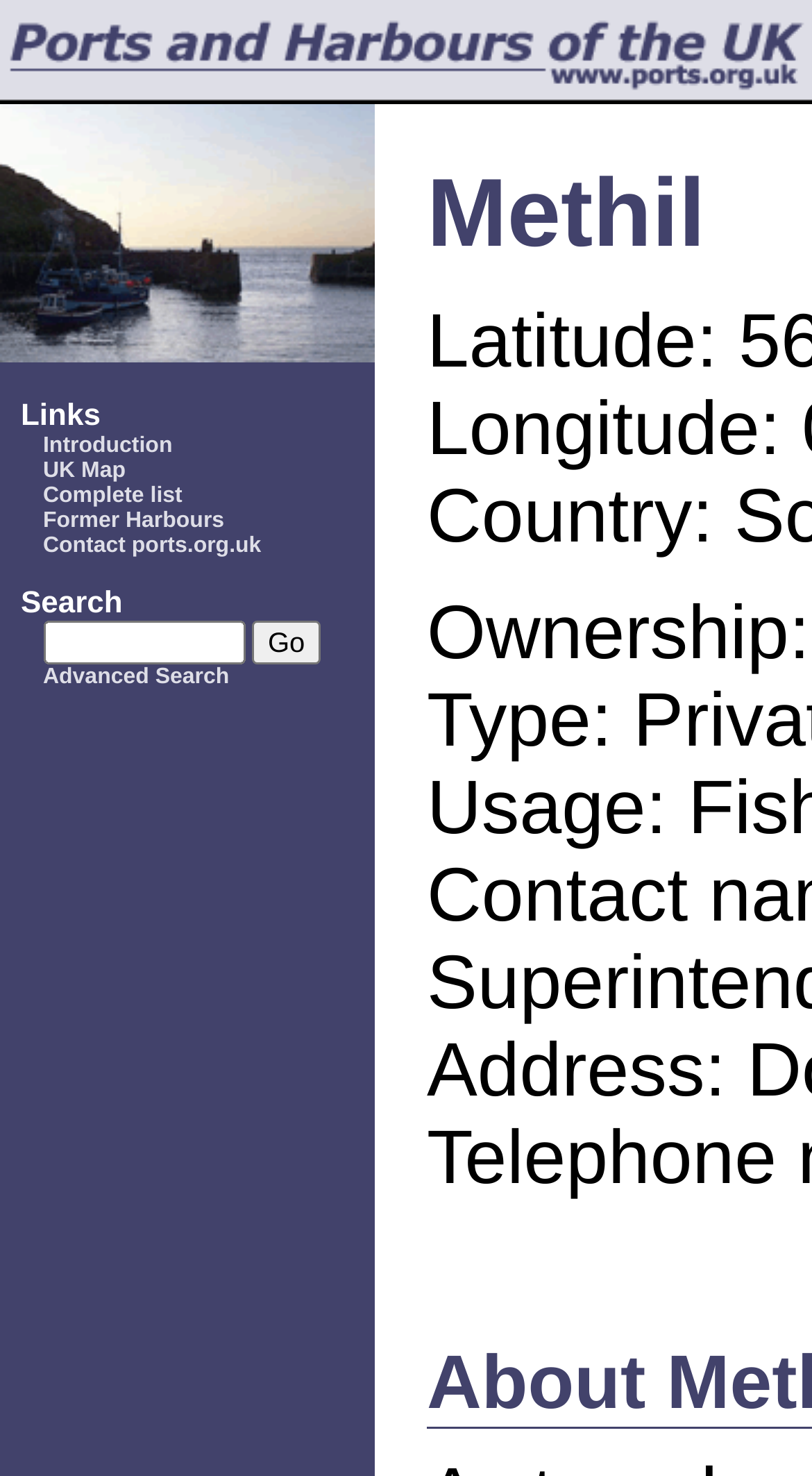What is the purpose of the textbox?
Based on the visual information, provide a detailed and comprehensive answer.

The textbox is located next to the 'Search' label and has a 'Go' button next to it, indicating that it is used for searching the website.